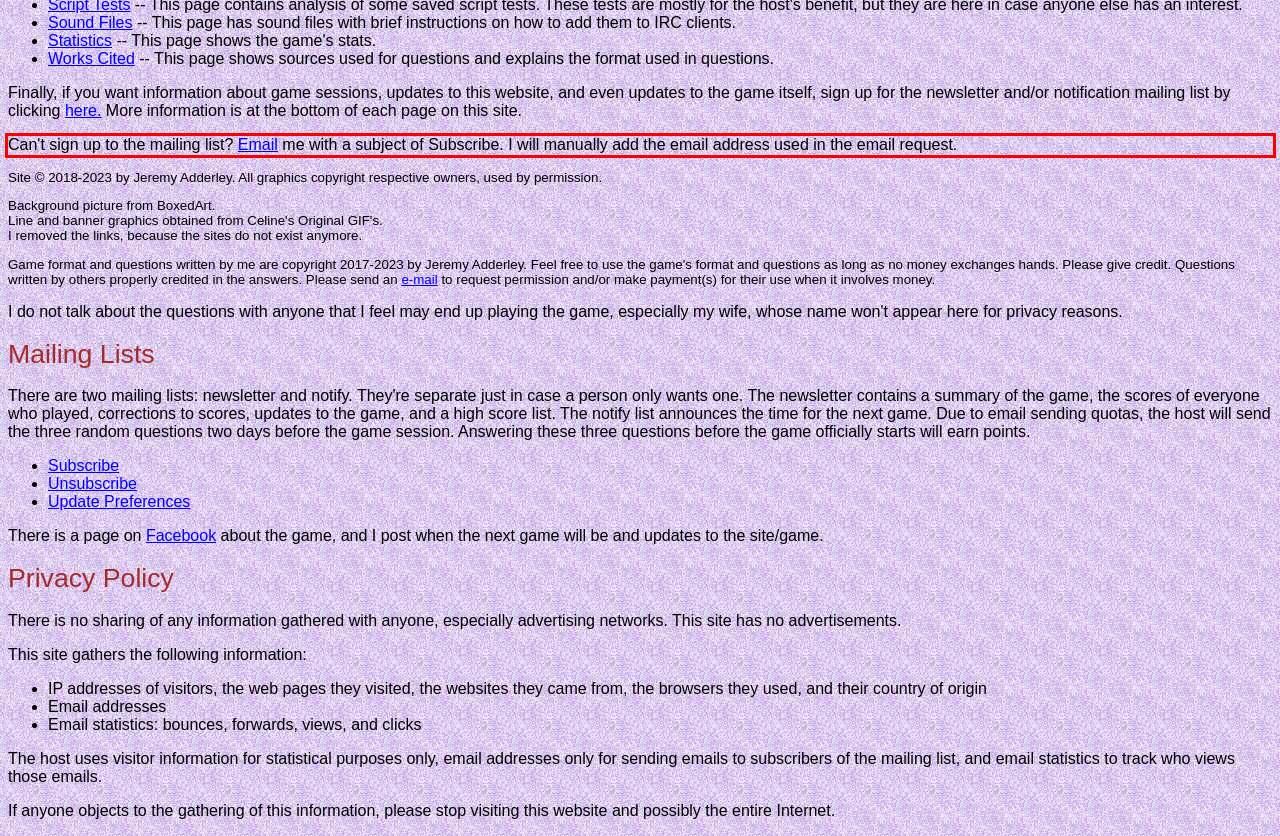Please examine the screenshot of the webpage and read the text present within the red rectangle bounding box.

Can't sign up to the mailing list? Email me with a subject of Subscribe. I will manually add the email address used in the email request.